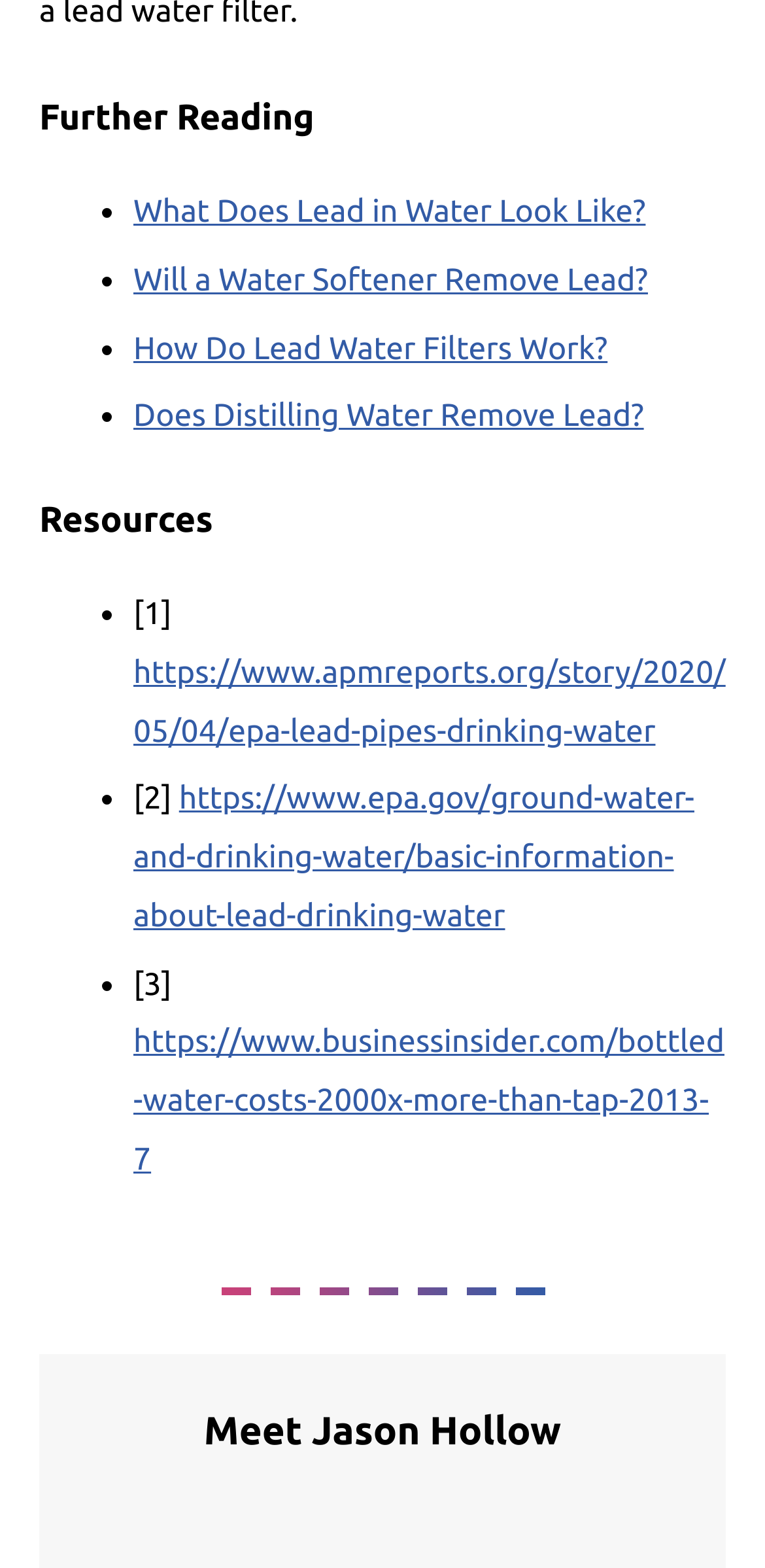Please provide a comprehensive response to the question below by analyzing the image: 
How many resources are listed in the Resources section?

I counted the number of resources listed in the Resources section, which are three links with corresponding numbers in brackets, [1], [2], and [3]. There are 3 resources in total.